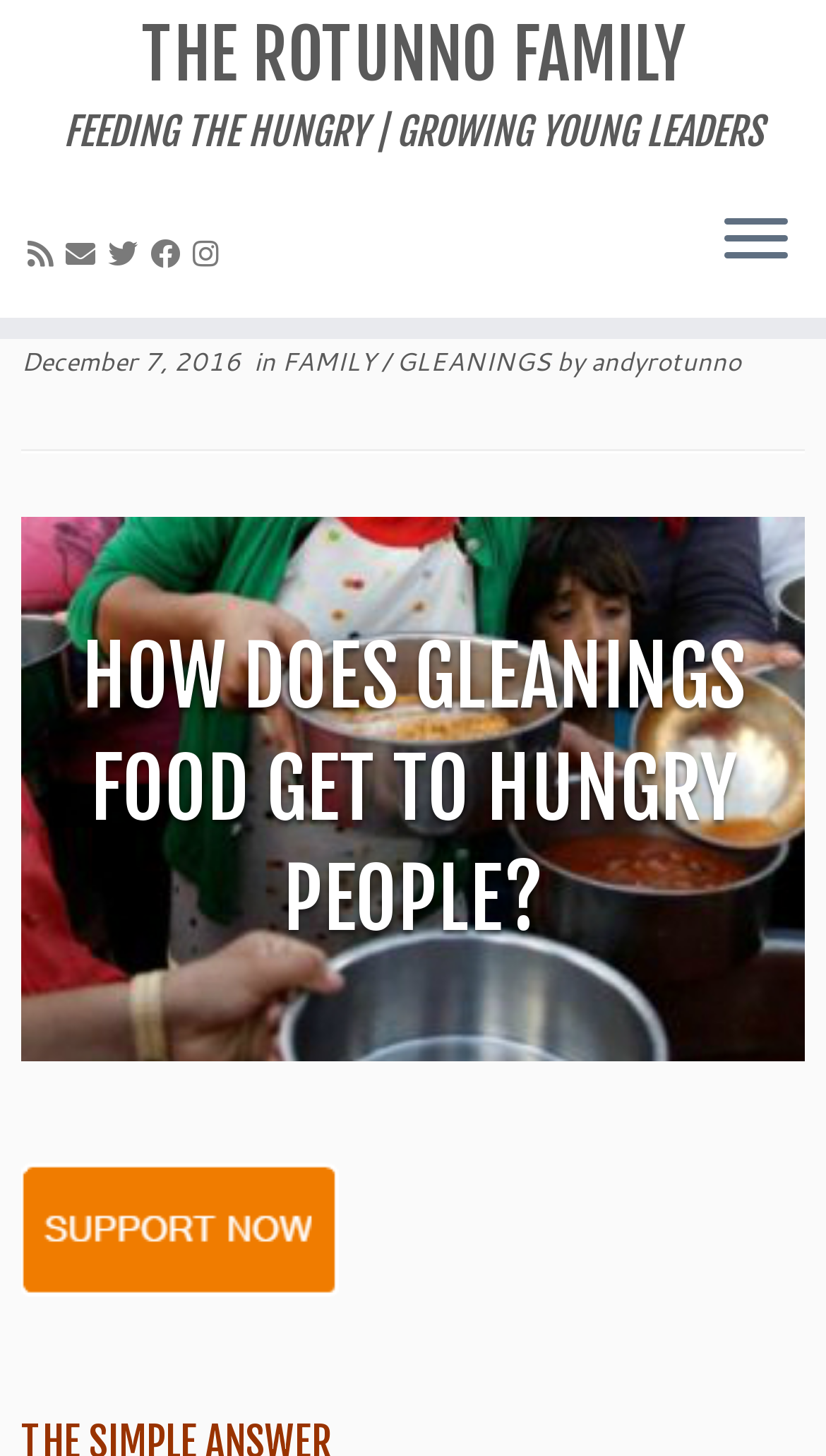Refer to the screenshot and answer the following question in detail:
What is the name of the family?

The name of the family can be found in the heading element at the top of the webpage, which reads 'THE ROTUNNO FAMILY'.